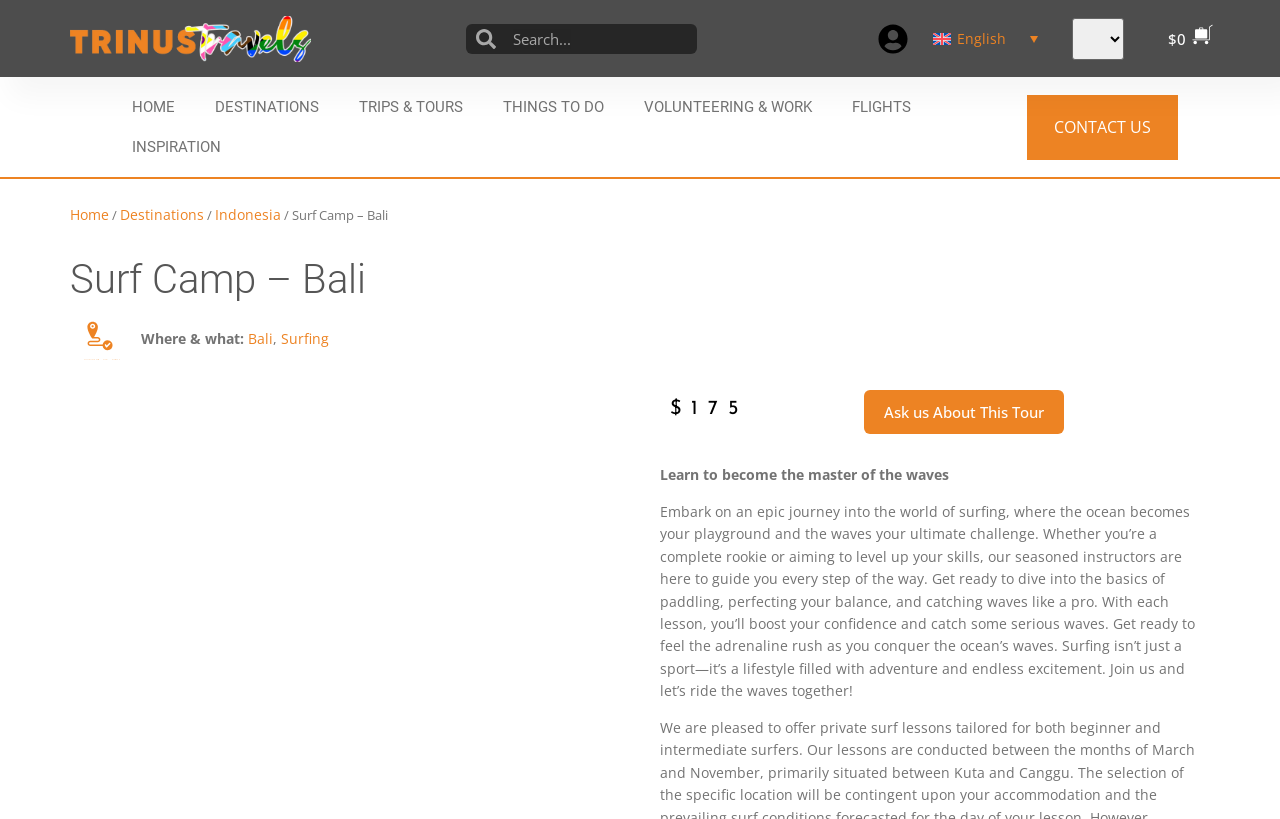Identify the first-level heading on the webpage and generate its text content.

Surf Camp – Bali